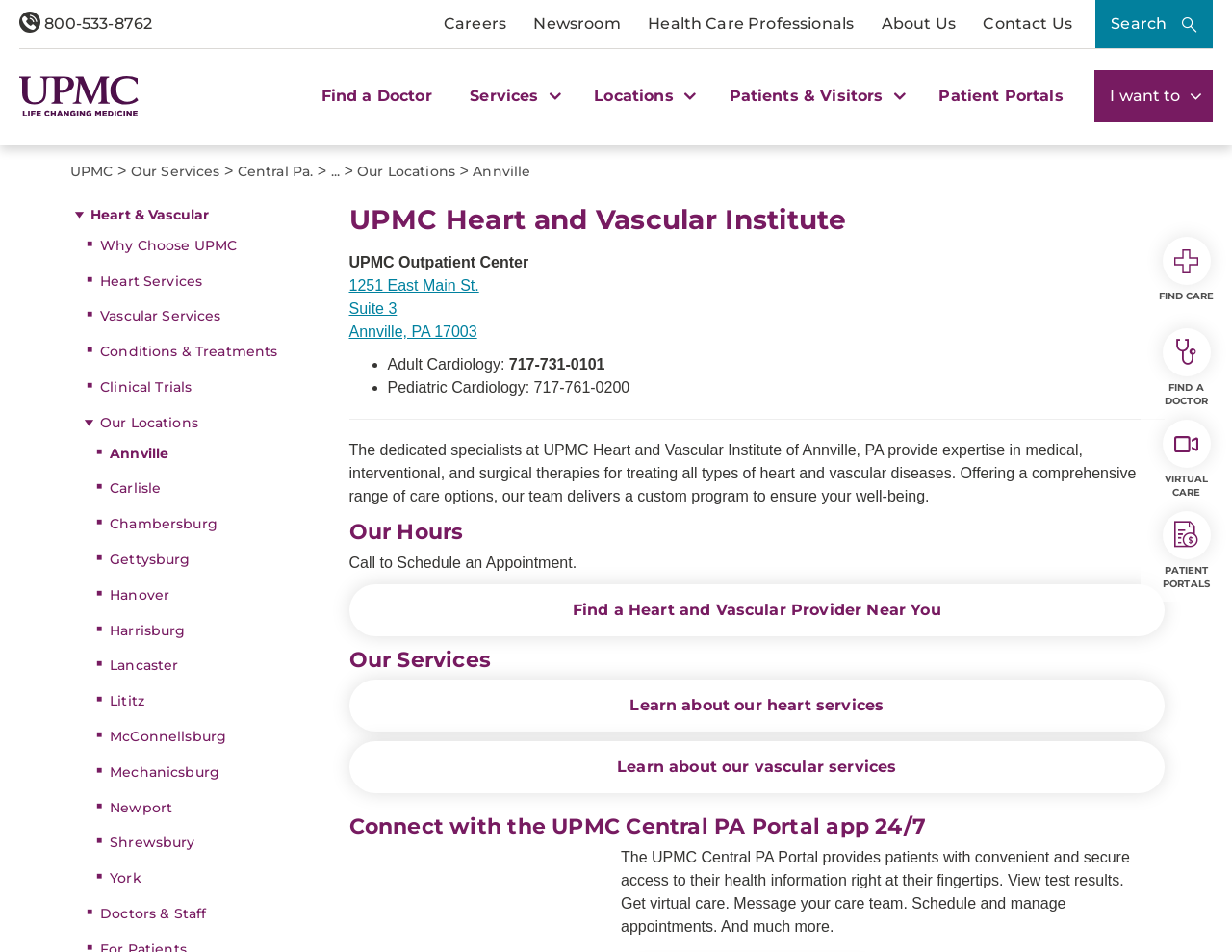Give a concise answer using only one word or phrase for this question:
What is the name of the institute?

UPMC Heart and Vascular Institute